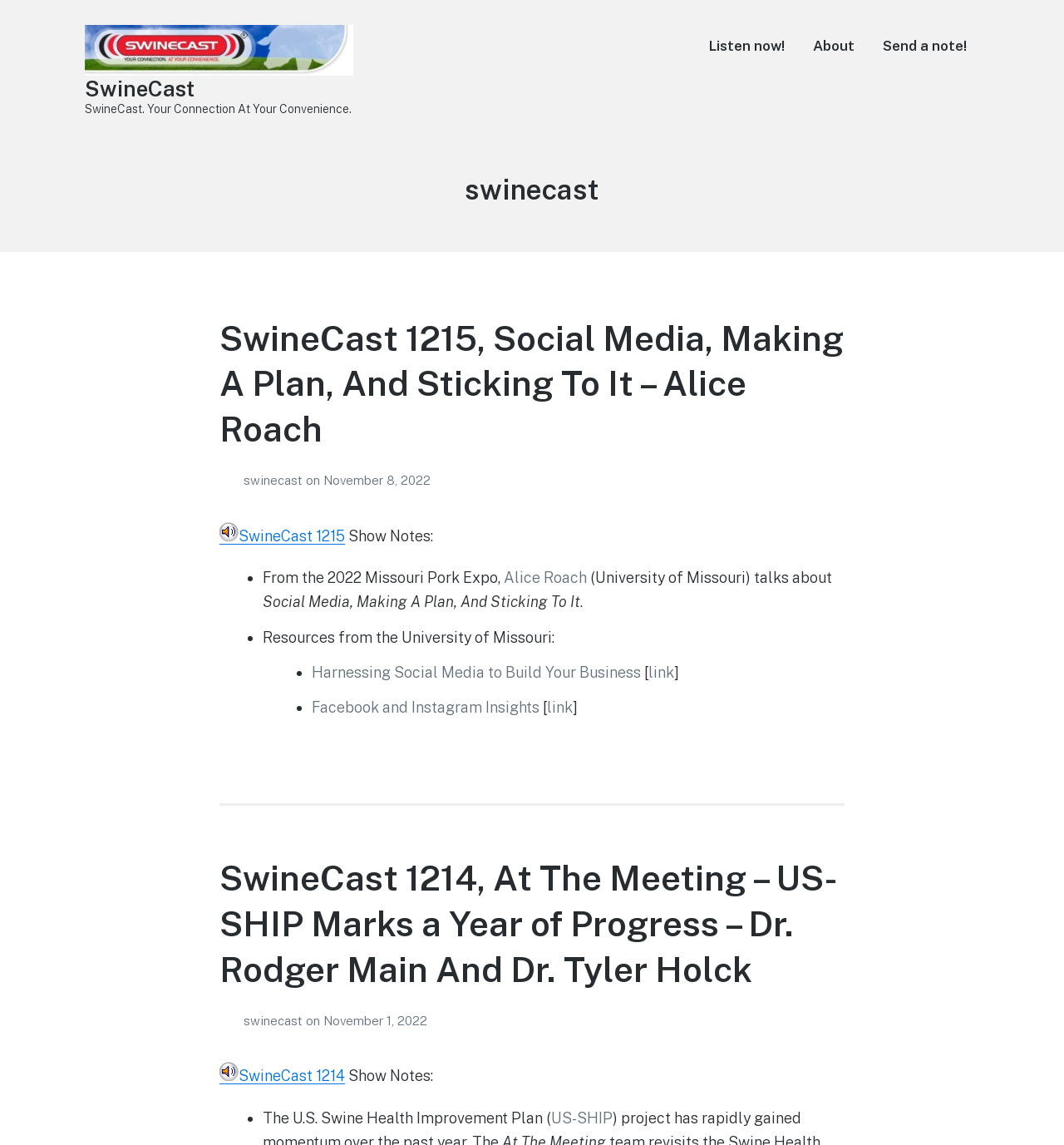What is the name of this website?
Look at the screenshot and respond with one word or a short phrase.

SwineCast